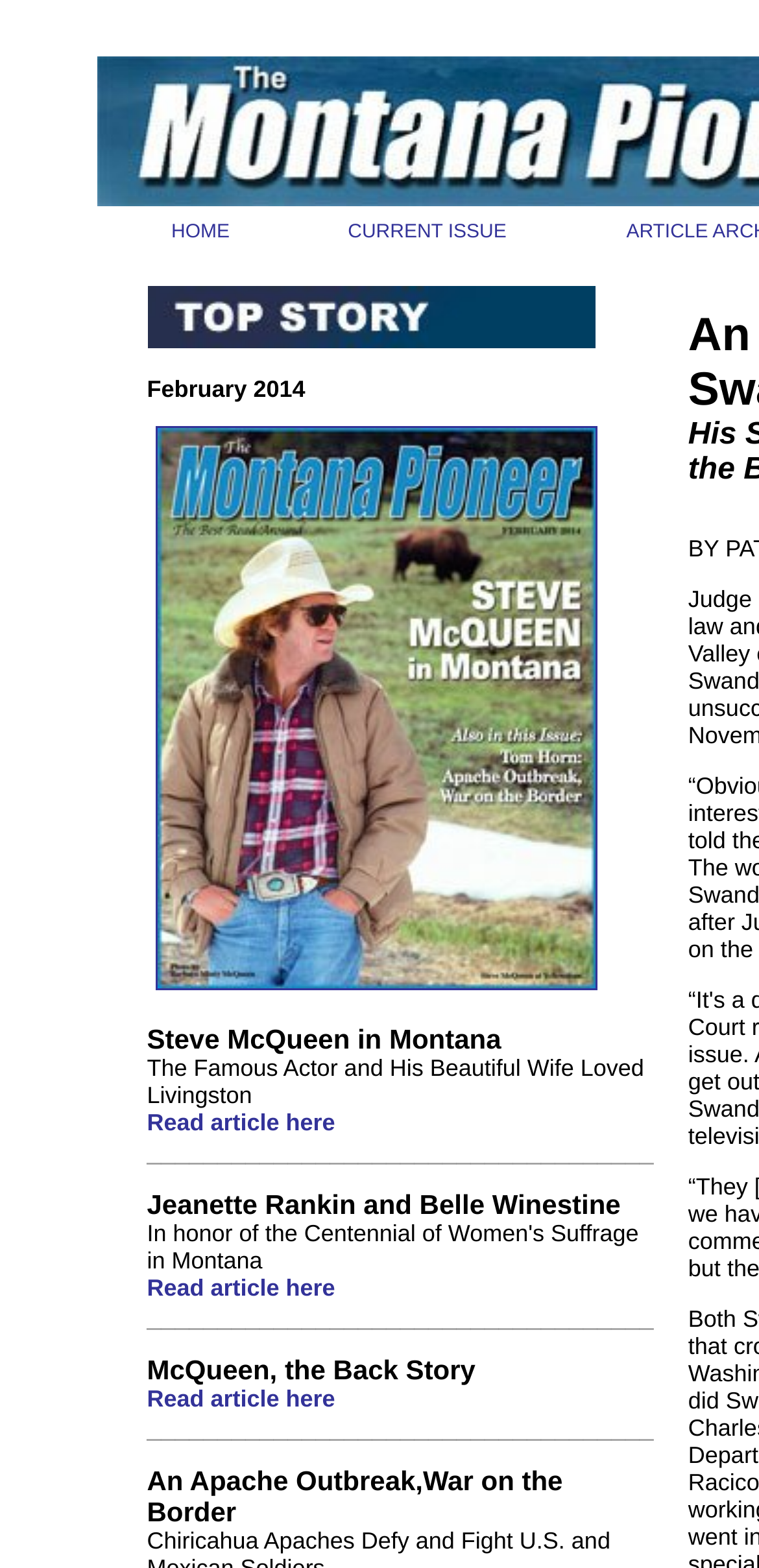Please provide a brief answer to the following inquiry using a single word or phrase:
How many images are on the webpage?

3